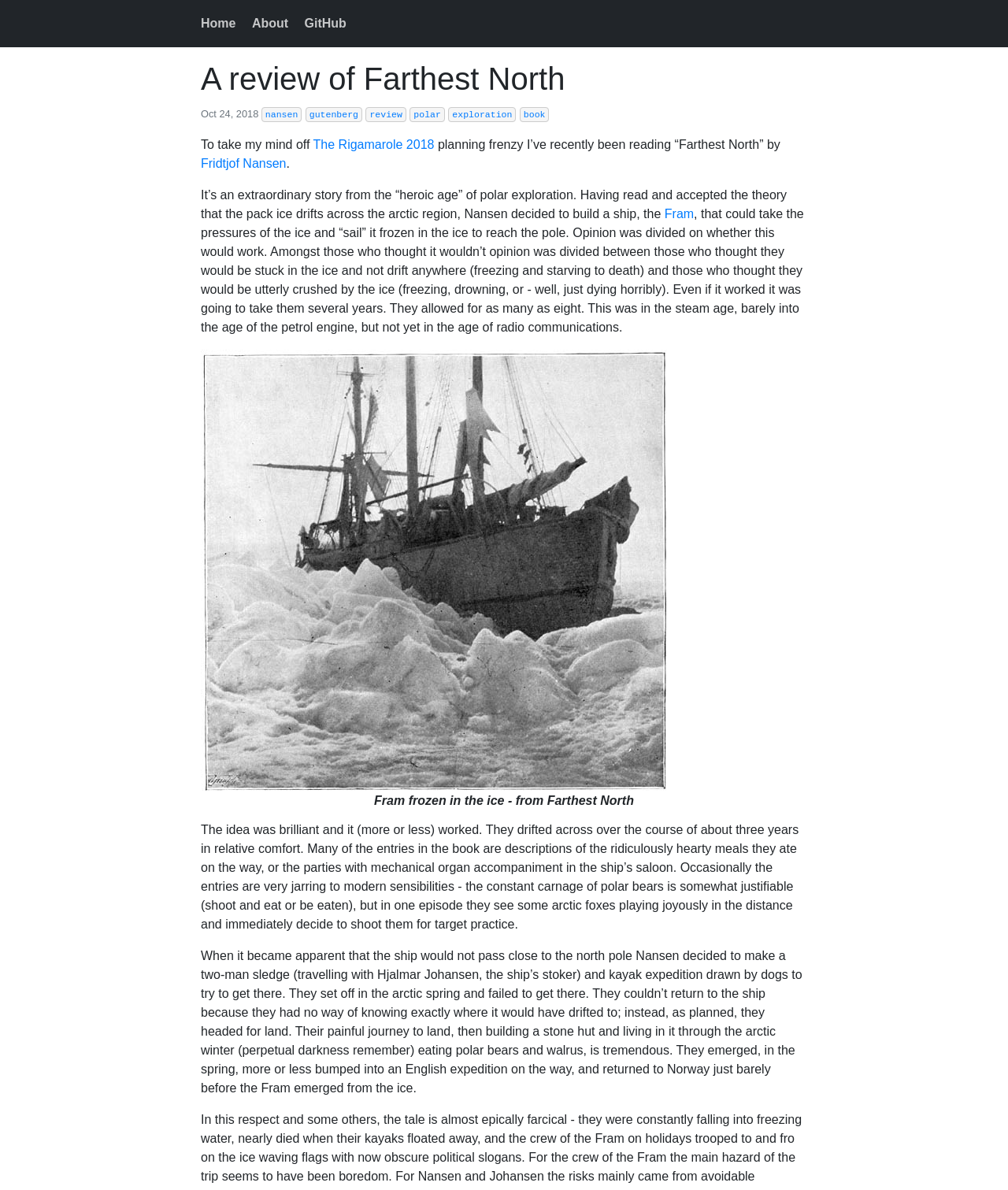Given the element description The Rigamarole 2018, specify the bounding box coordinates of the corresponding UI element in the format (top-left x, top-left y, bottom-right x, bottom-right y). All values must be between 0 and 1.

[0.311, 0.116, 0.431, 0.127]